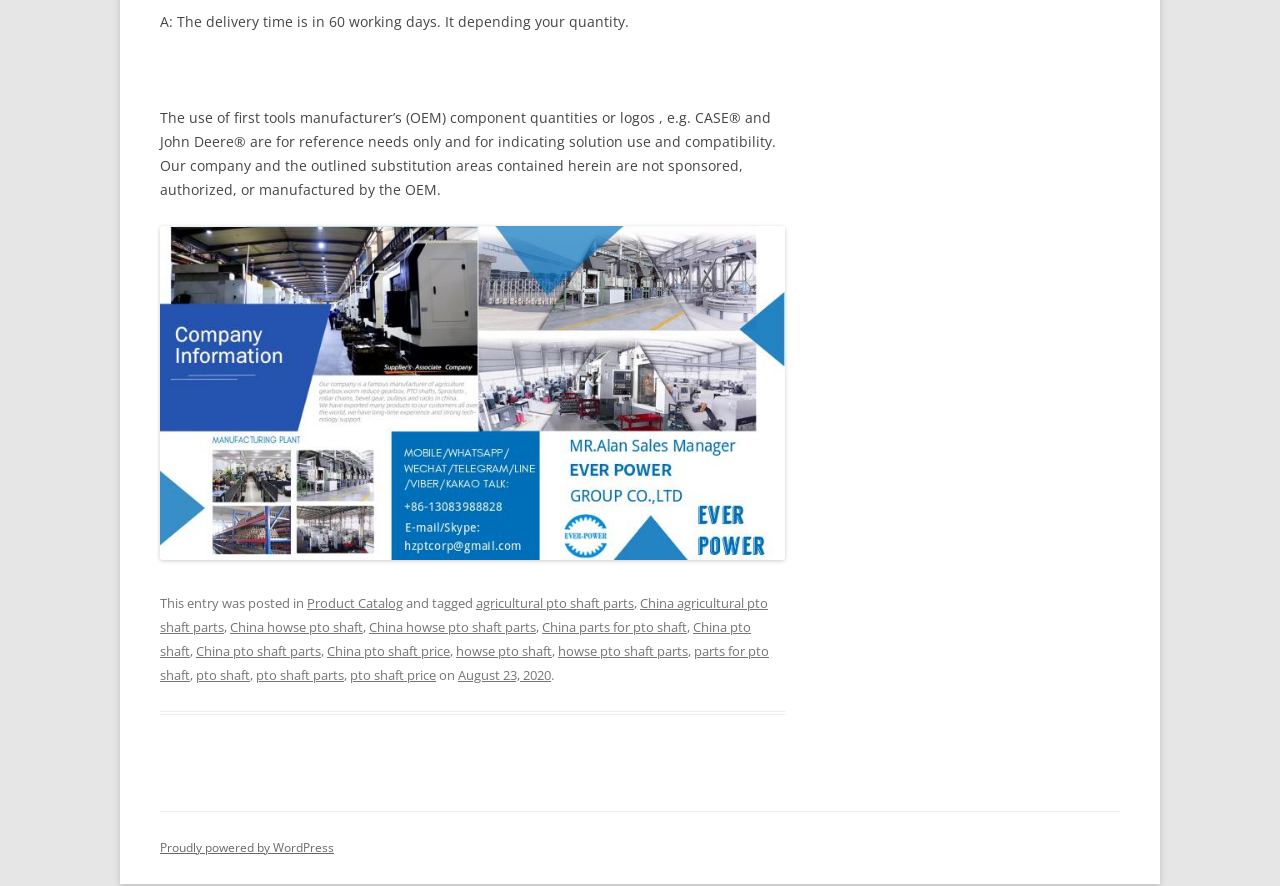Bounding box coordinates are to be given in the format (top-left x, top-left y, bottom-right x, bottom-right y). All values must be floating point numbers between 0 and 1. Provide the bounding box coordinate for the UI element described as: pto shaft

[0.153, 0.751, 0.195, 0.772]